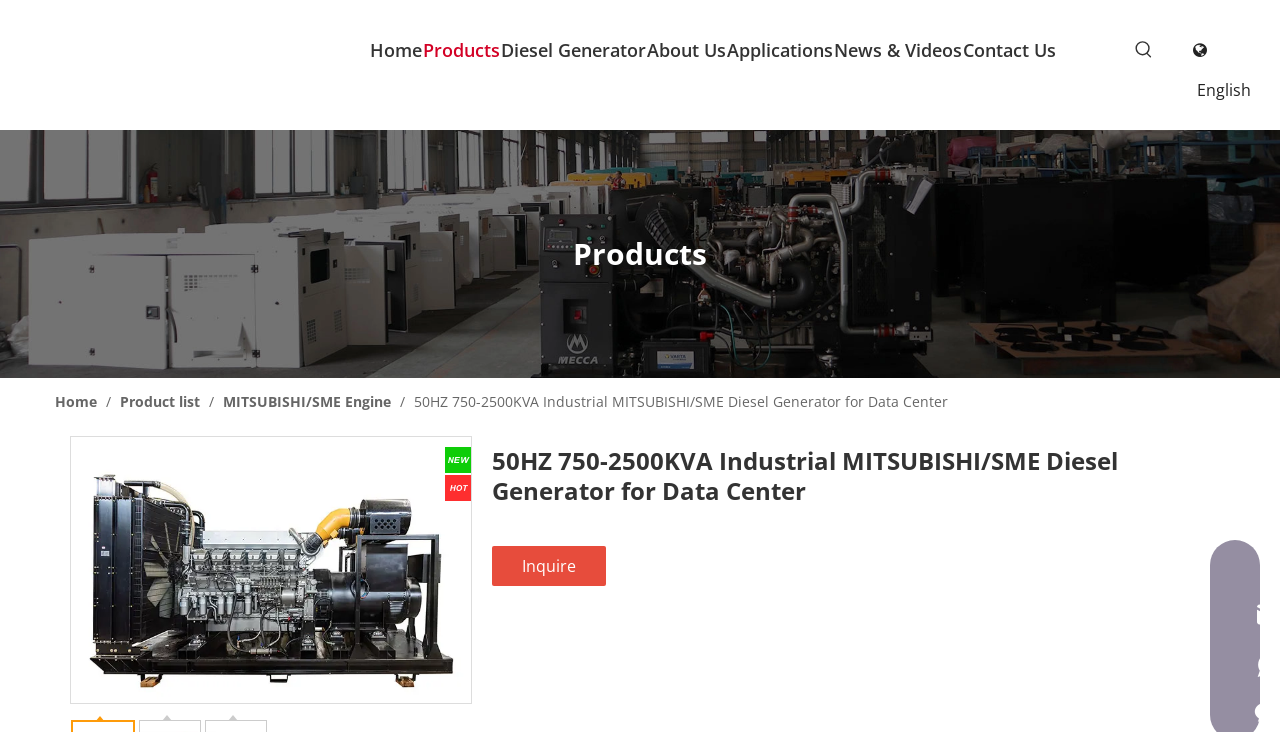Locate the bounding box coordinates of the area where you should click to accomplish the instruction: "Call the phone number +86-591-83053902".

[0.957, 0.738, 0.98, 0.806]